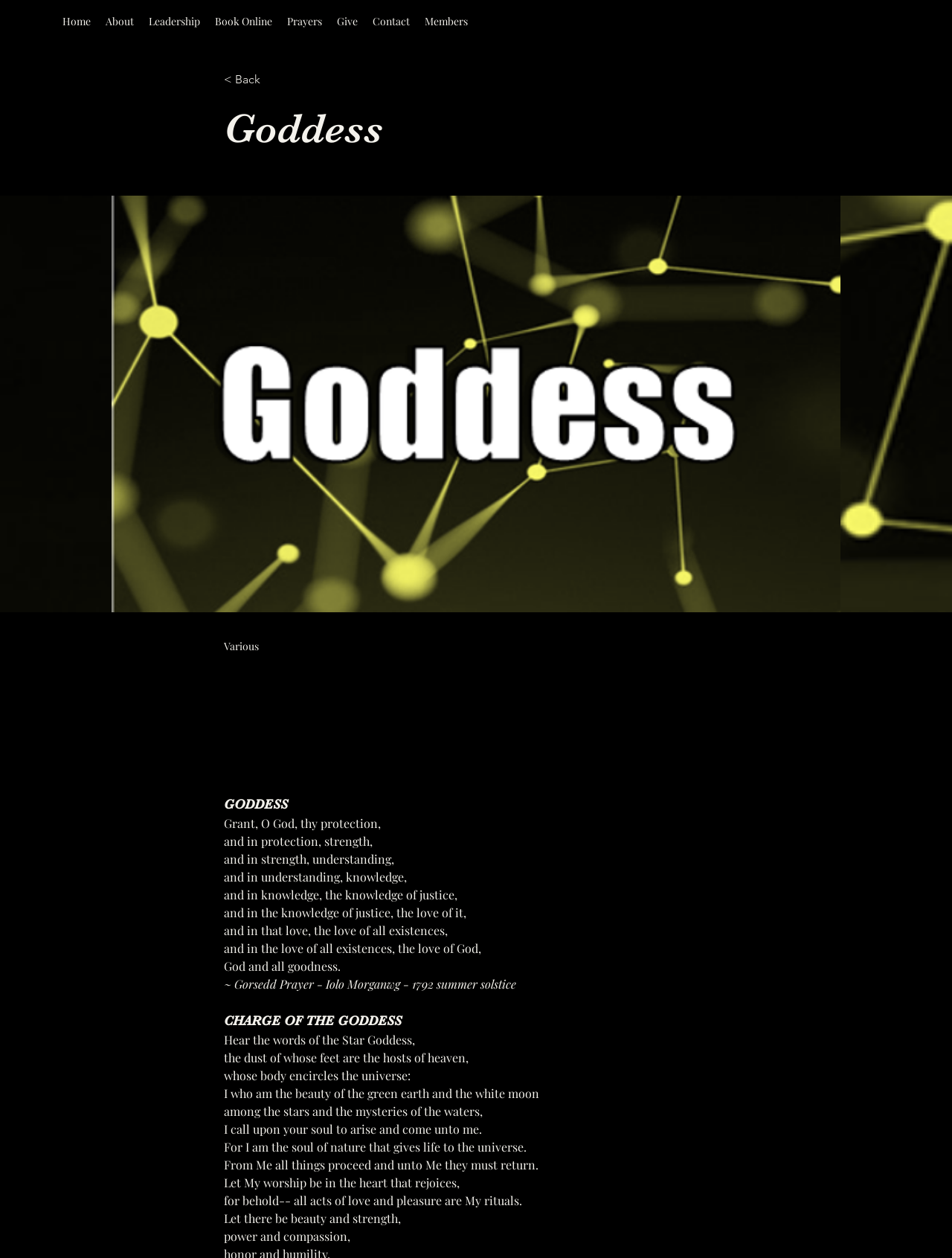How many StaticText elements are on the webpage?
Based on the image content, provide your answer in one word or a short phrase.

20